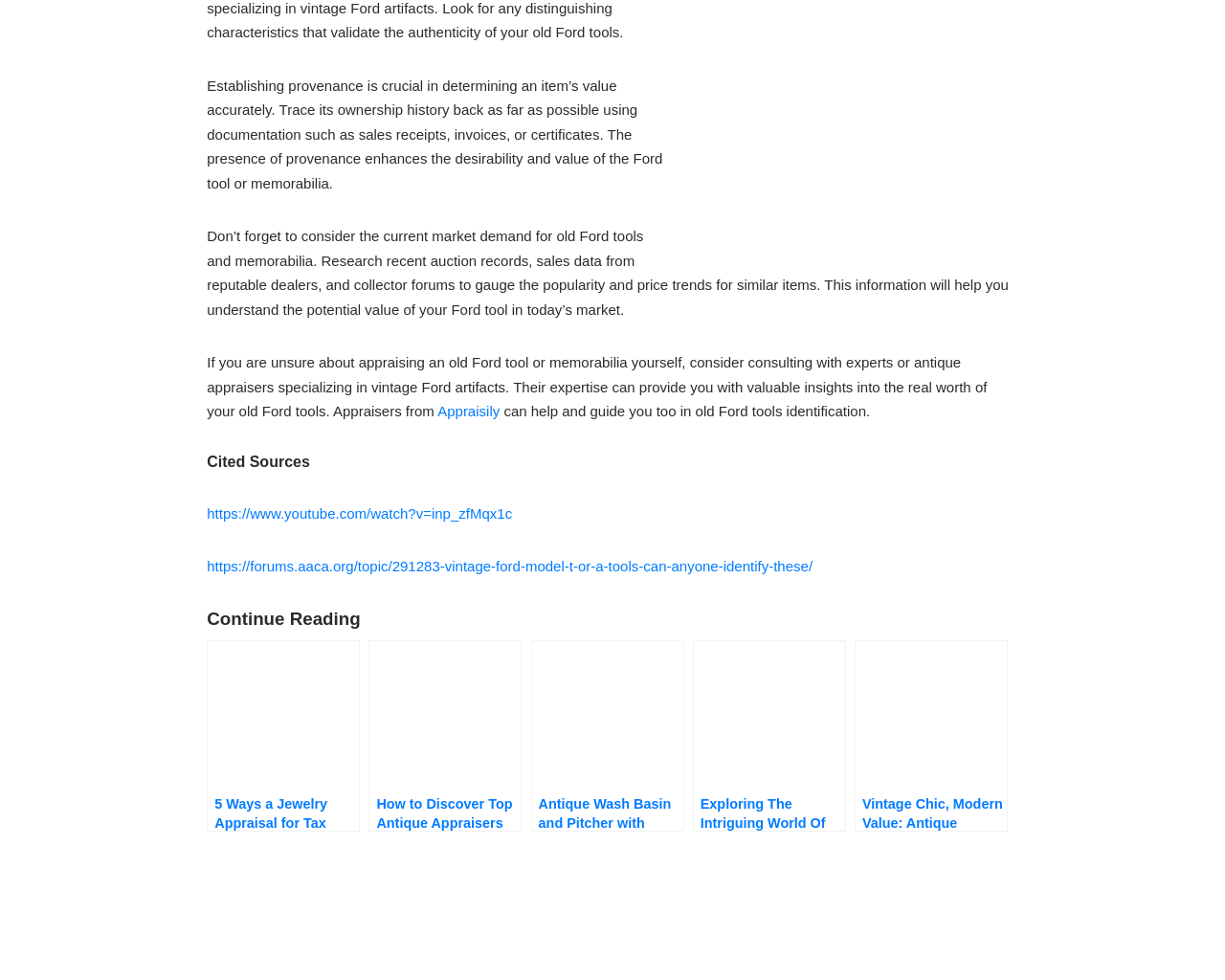What should you consider when appraising an old Ford tool or memorabilia?
Answer the question in as much detail as possible.

The webpage suggests that you should consider the current market demand for old Ford tools and memorabilia by researching recent auction records, sales data from reputable dealers, and collector forums to gauge the popularity and price trends for similar items.